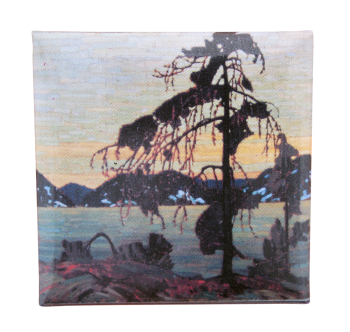Where is the button part of a collection?
Based on the image, give a one-word or short phrase answer.

Busy Beaver Button Museum